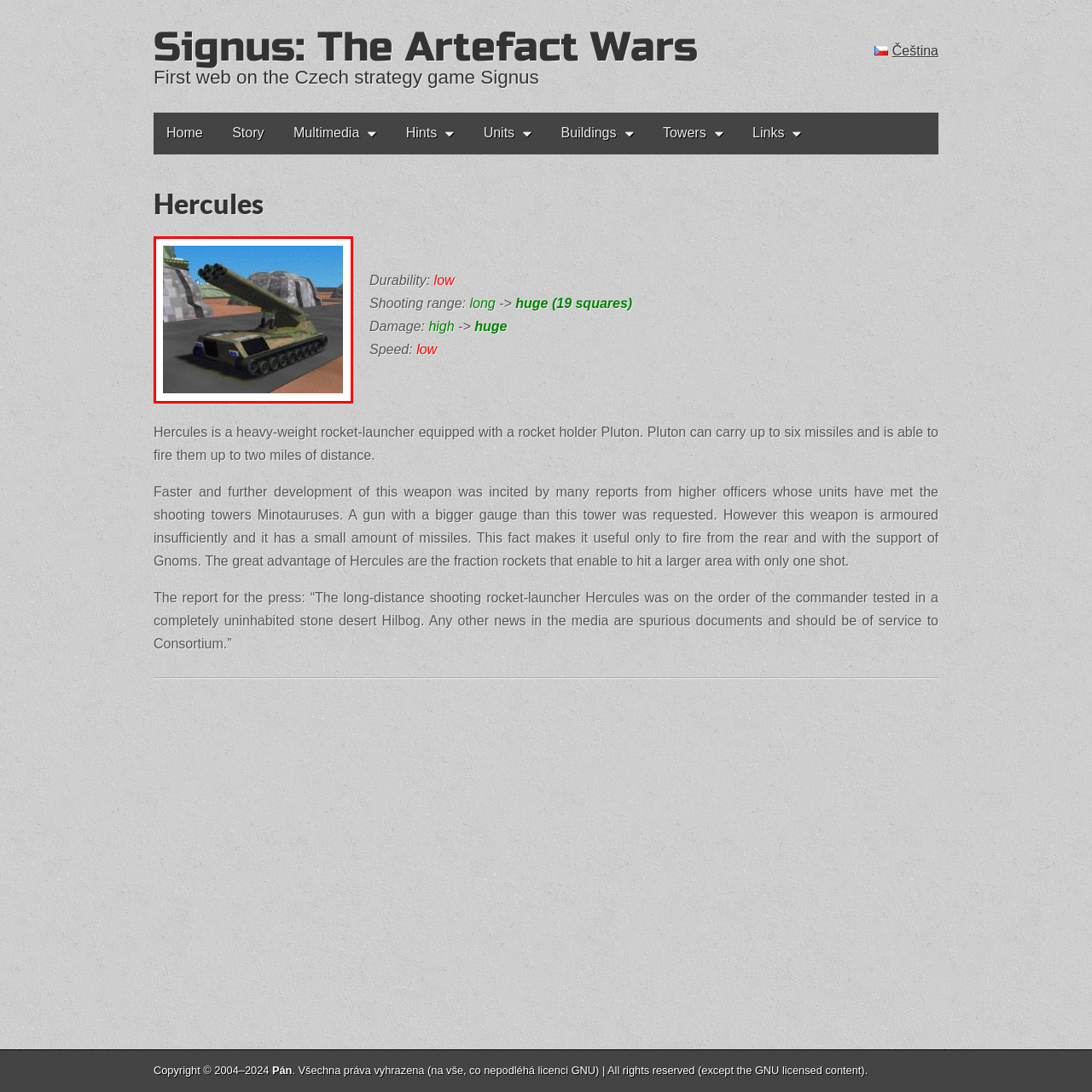View the image within the red box and answer the following question with a concise word or phrase:
What is the ideal role of the Hercules in battle?

supportive firing